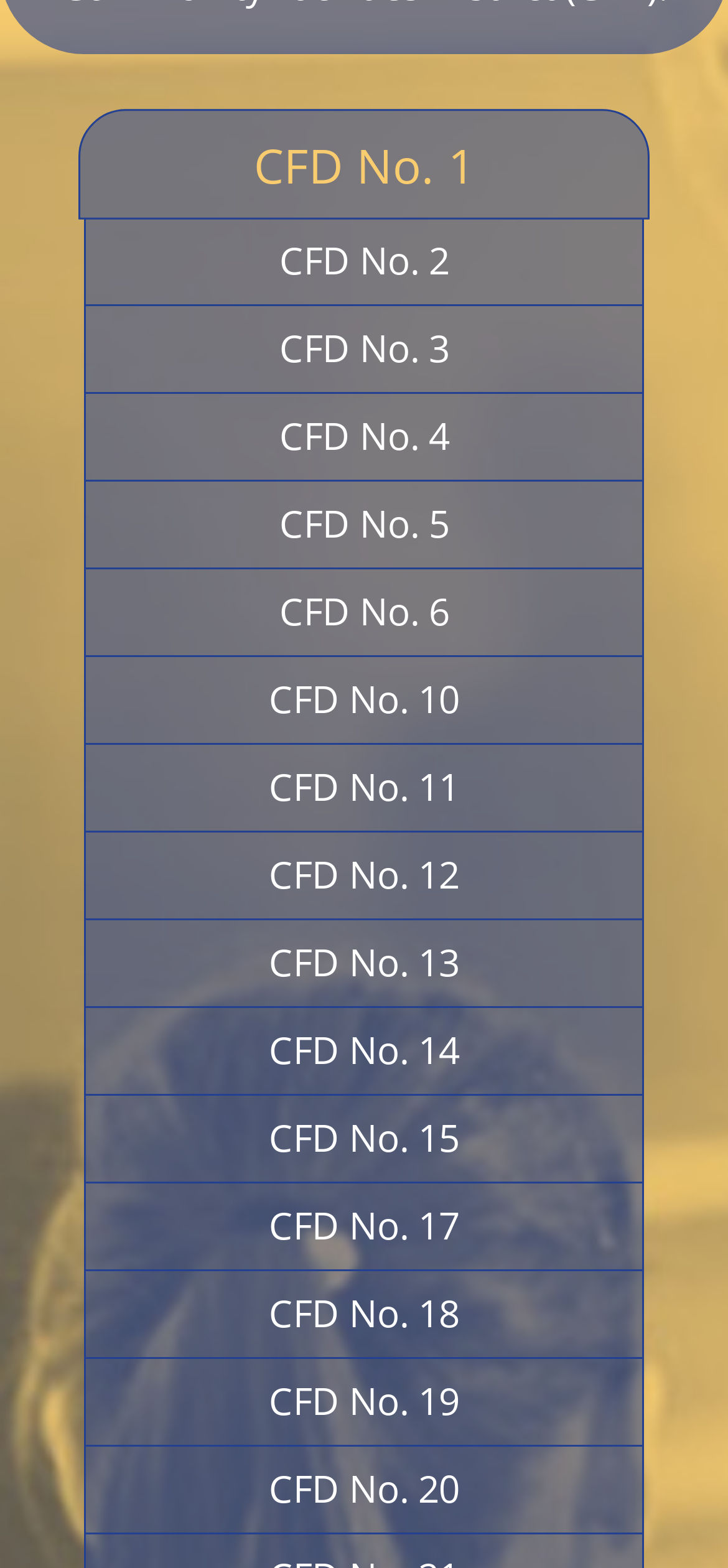Find the bounding box coordinates of the area that needs to be clicked in order to achieve the following instruction: "select CFD No. 5". The coordinates should be specified as four float numbers between 0 and 1, i.e., [left, top, right, bottom].

[0.115, 0.307, 0.885, 0.363]